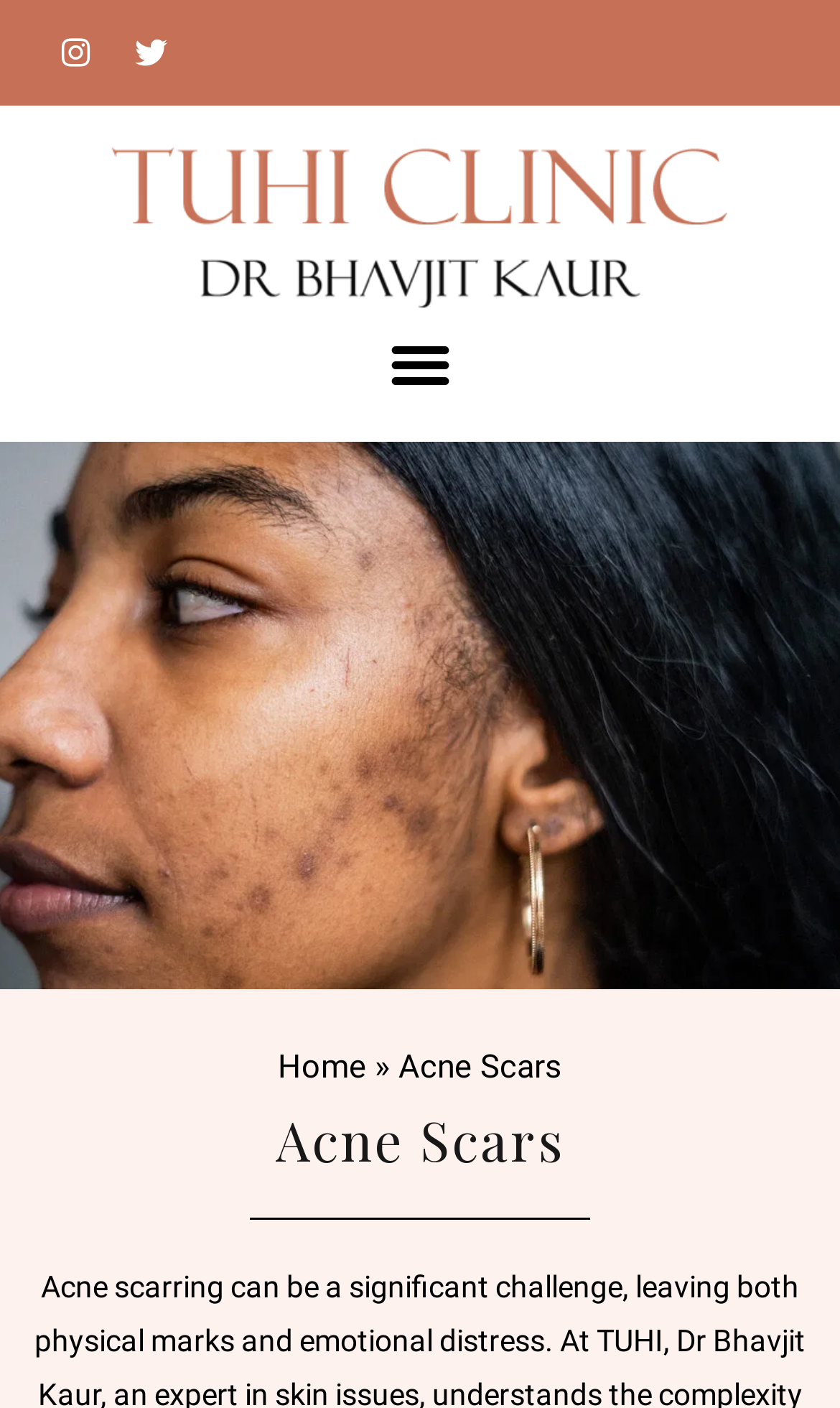Based on the element description: "Home", identify the bounding box coordinates for this UI element. The coordinates must be four float numbers between 0 and 1, listed as [left, top, right, bottom].

[0.331, 0.744, 0.436, 0.772]